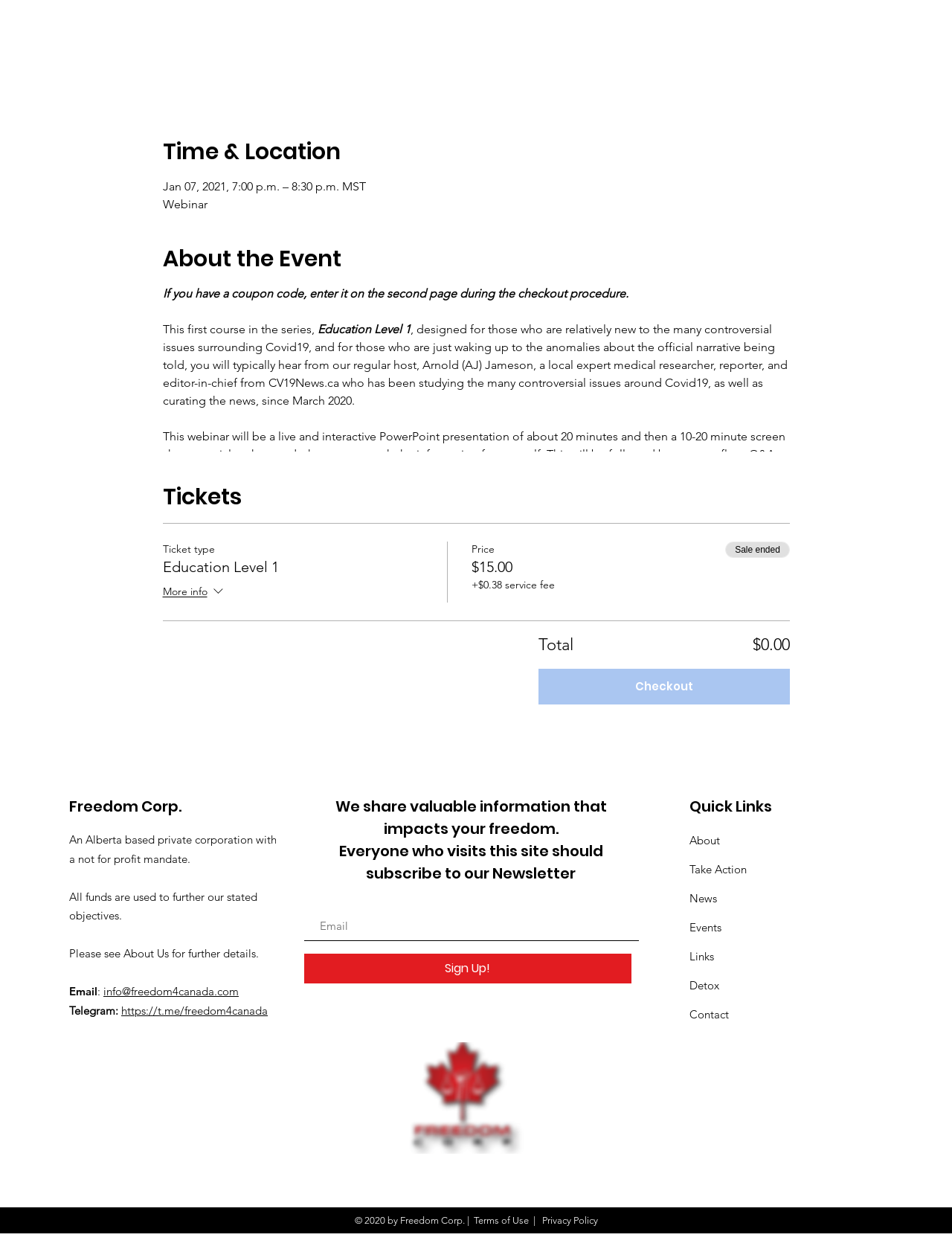Show me the bounding box coordinates of the clickable region to achieve the task as per the instruction: "Click the 'Checkout' button".

[0.566, 0.536, 0.829, 0.564]